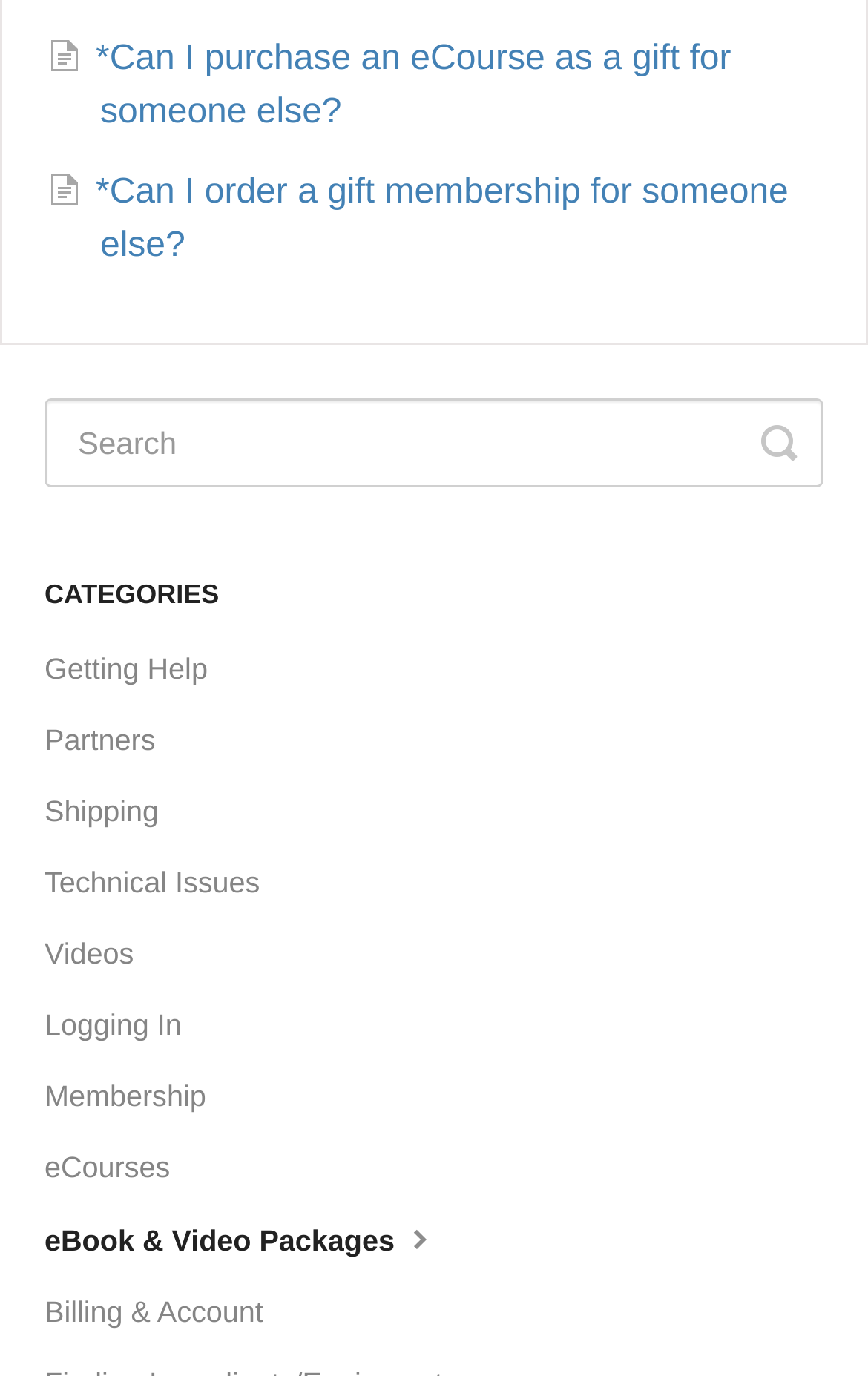Extract the bounding box of the UI element described as: "eBook & Video Packages".

[0.051, 0.876, 0.549, 0.929]